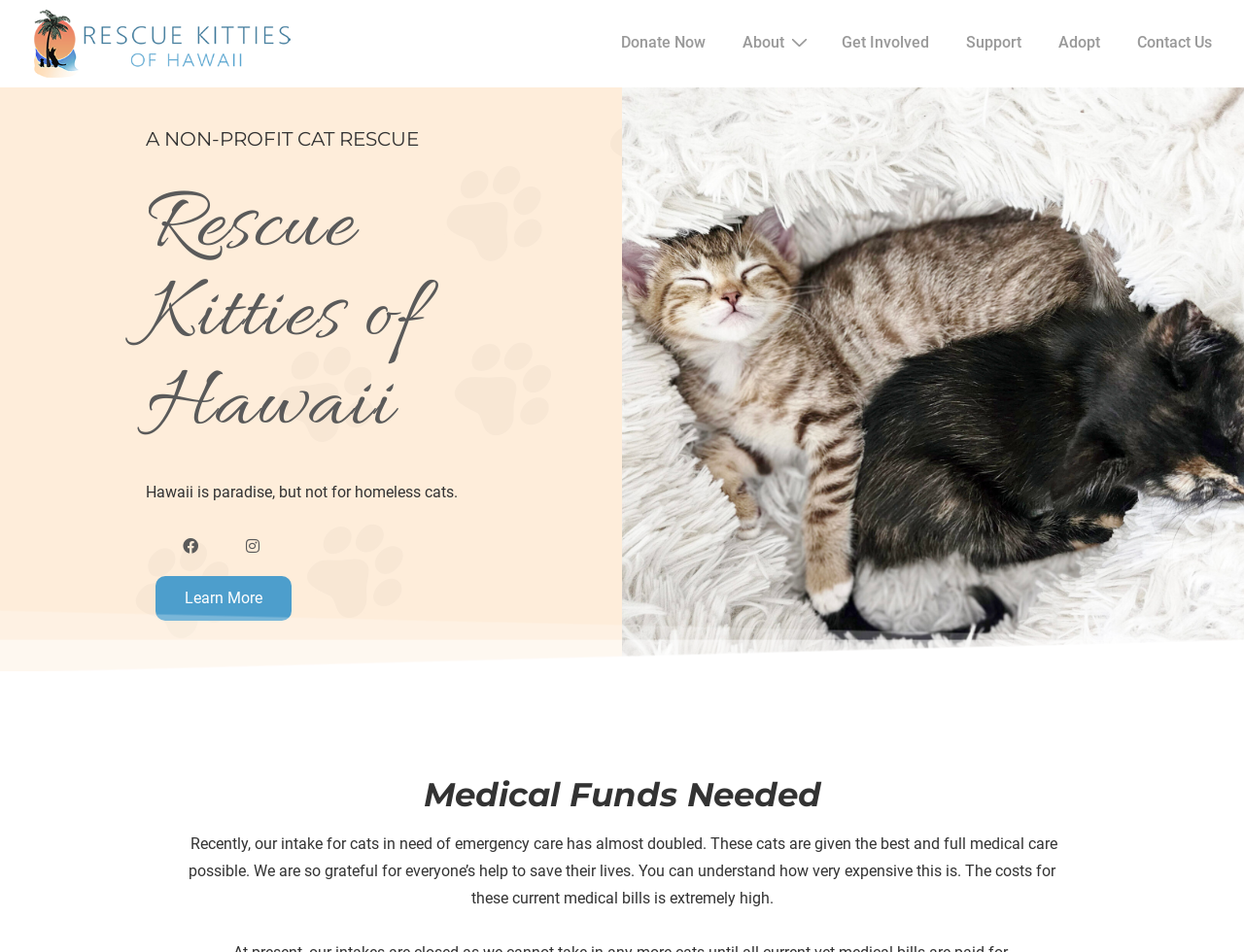Locate the bounding box coordinates of the item that should be clicked to fulfill the instruction: "Learn More about the cat rescue".

[0.125, 0.605, 0.234, 0.652]